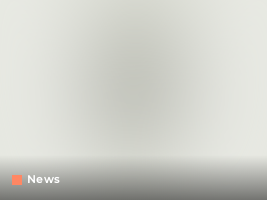Answer the question below using just one word or a short phrase: 
What is the design style of the webpage?

Modern and minimalistic